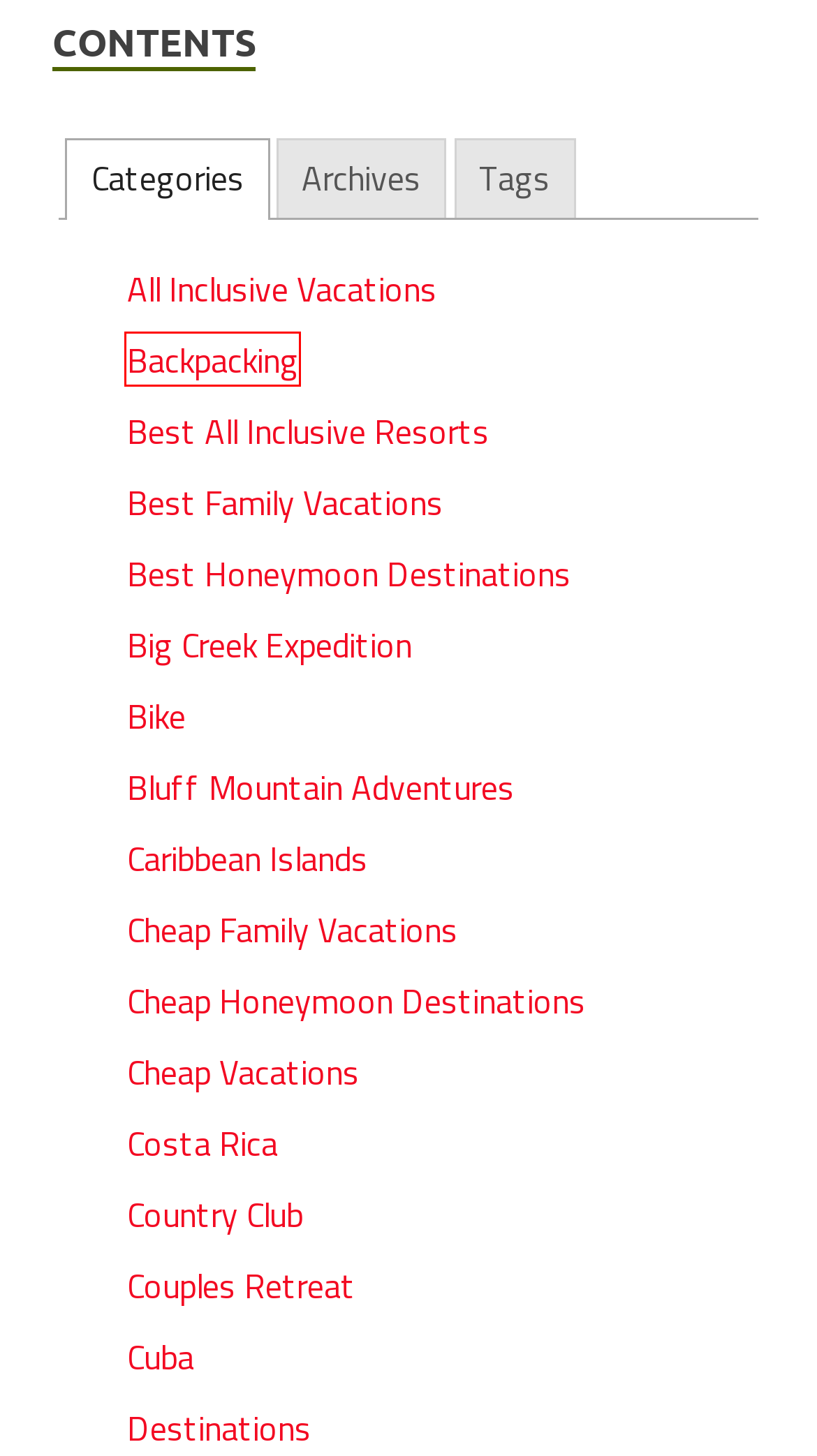You have a screenshot of a webpage with a red bounding box around an element. Identify the webpage description that best fits the new page that appears after clicking the selected element in the red bounding box. Here are the candidates:
A. All Inclusive Vacations | CSA-APAC
B. Costa Rica | CSA-APAC
C. Country Club | CSA-APAC
D. Best All Inclusive Resorts | CSA-APAC
E. Destinations | CSA-APAC
F. Backpacking | CSA-APAC
G. Bluff Mountain Adventures | CSA-APAC
H. Bike | CSA-APAC

F